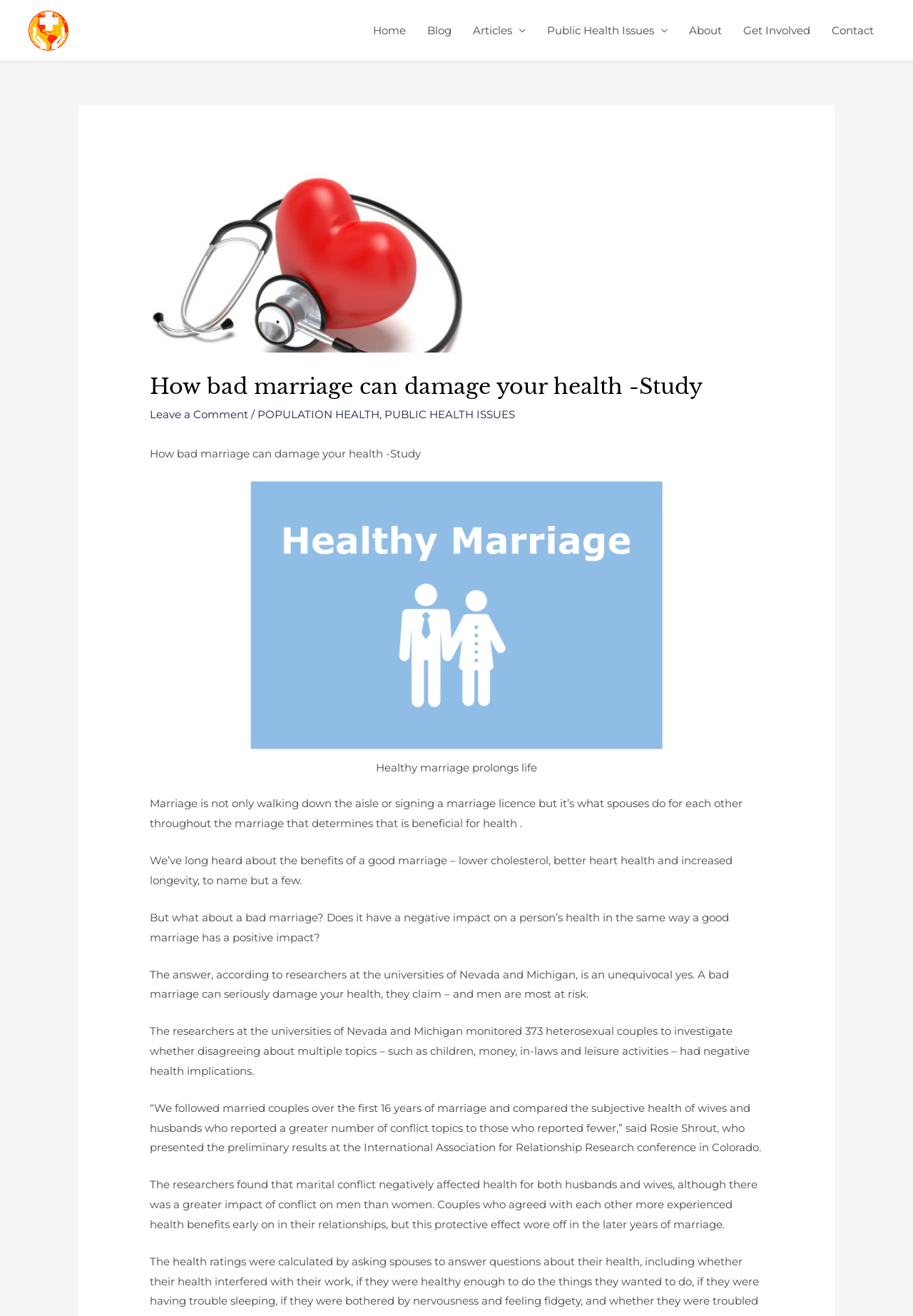Identify the bounding box coordinates for the element you need to click to achieve the following task: "Click the 'Leave a Comment' link". Provide the bounding box coordinates as four float numbers between 0 and 1, in the form [left, top, right, bottom].

[0.164, 0.31, 0.272, 0.32]